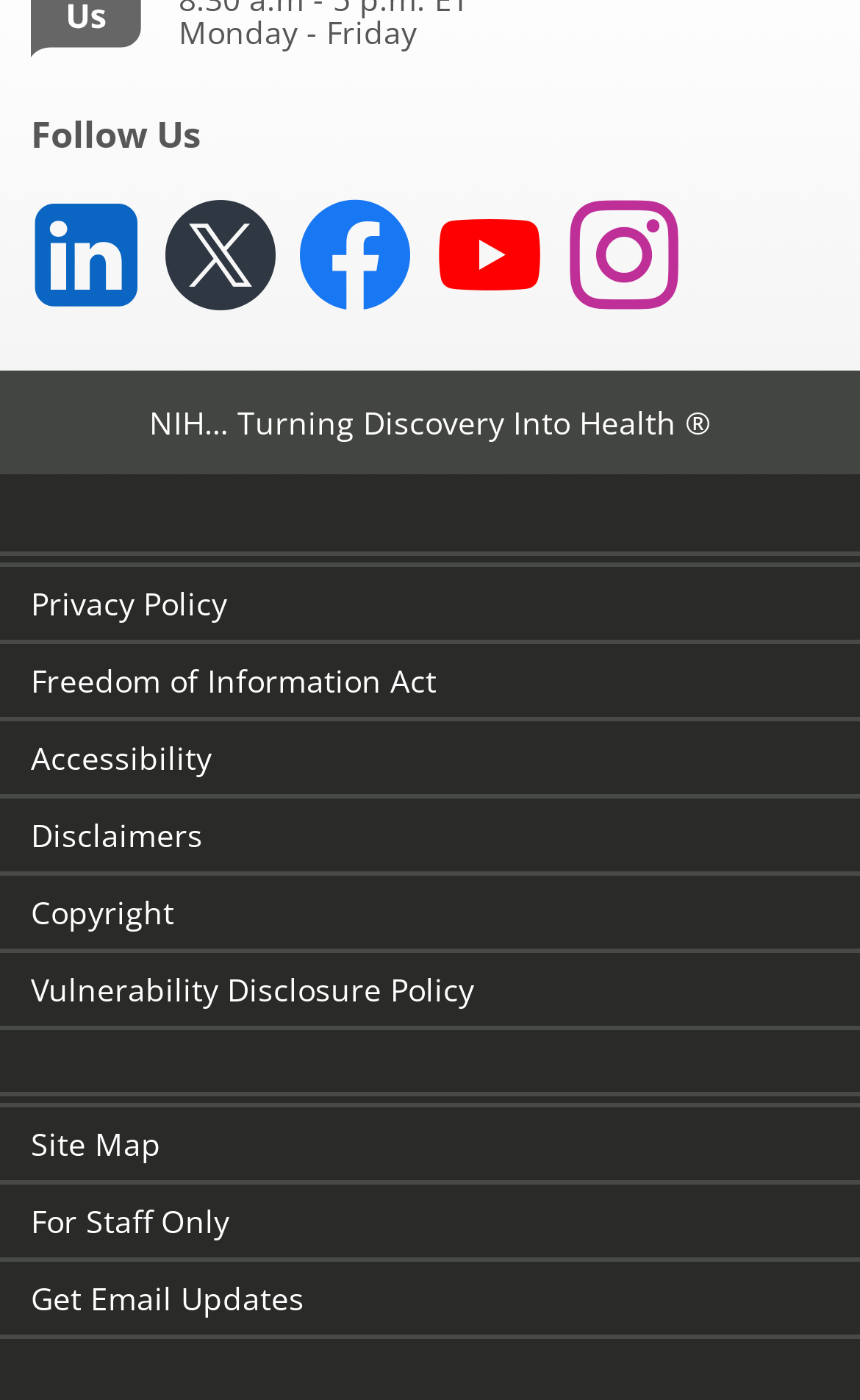Find the bounding box coordinates of the element you need to click on to perform this action: 'View privacy policy'. The coordinates should be represented by four float values between 0 and 1, in the format [left, top, right, bottom].

[0.036, 0.415, 0.264, 0.445]